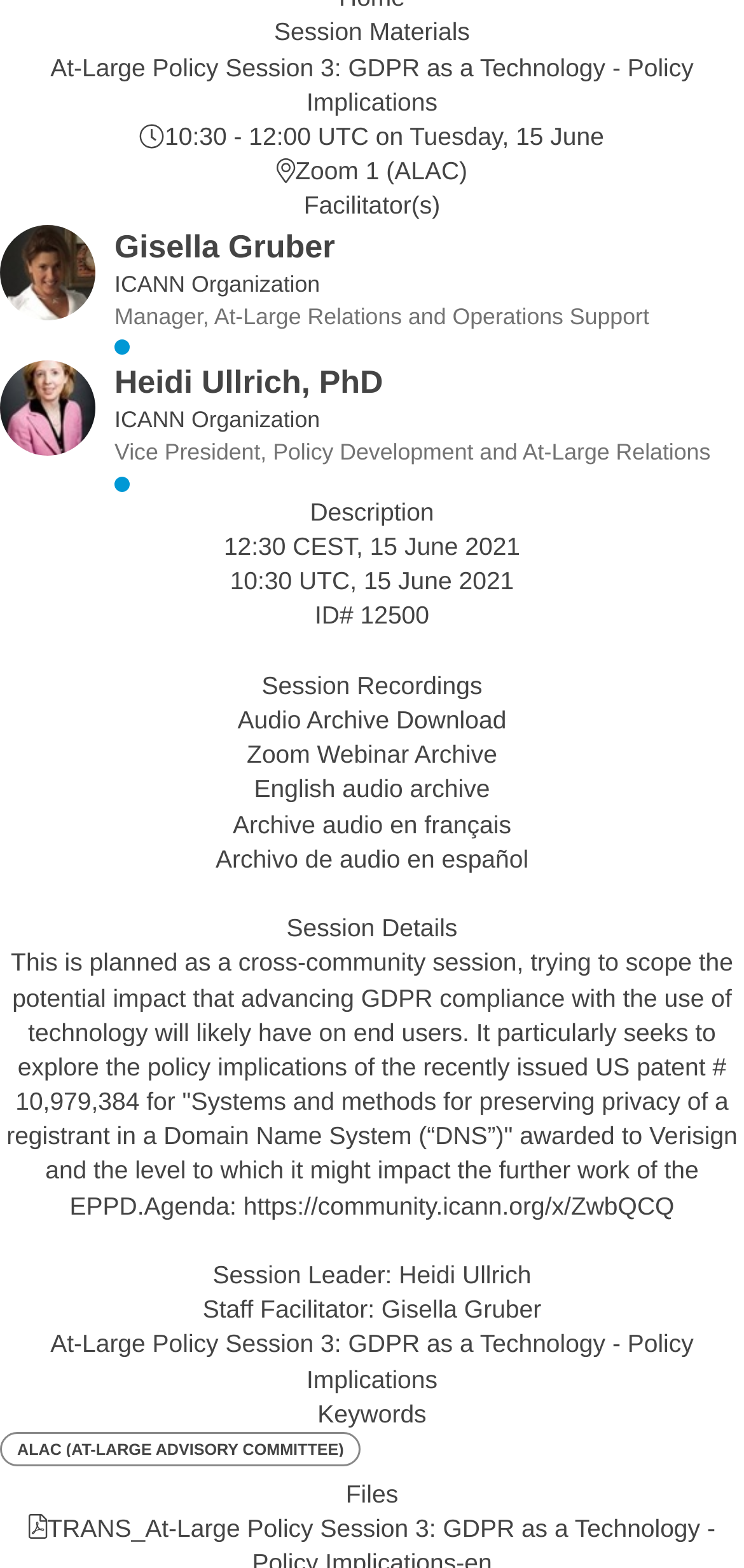Locate the bounding box coordinates of the clickable area to execute the instruction: "View Session Details". Provide the coordinates as four float numbers between 0 and 1, represented as [left, top, right, bottom].

[0.0, 0.581, 1.0, 0.604]